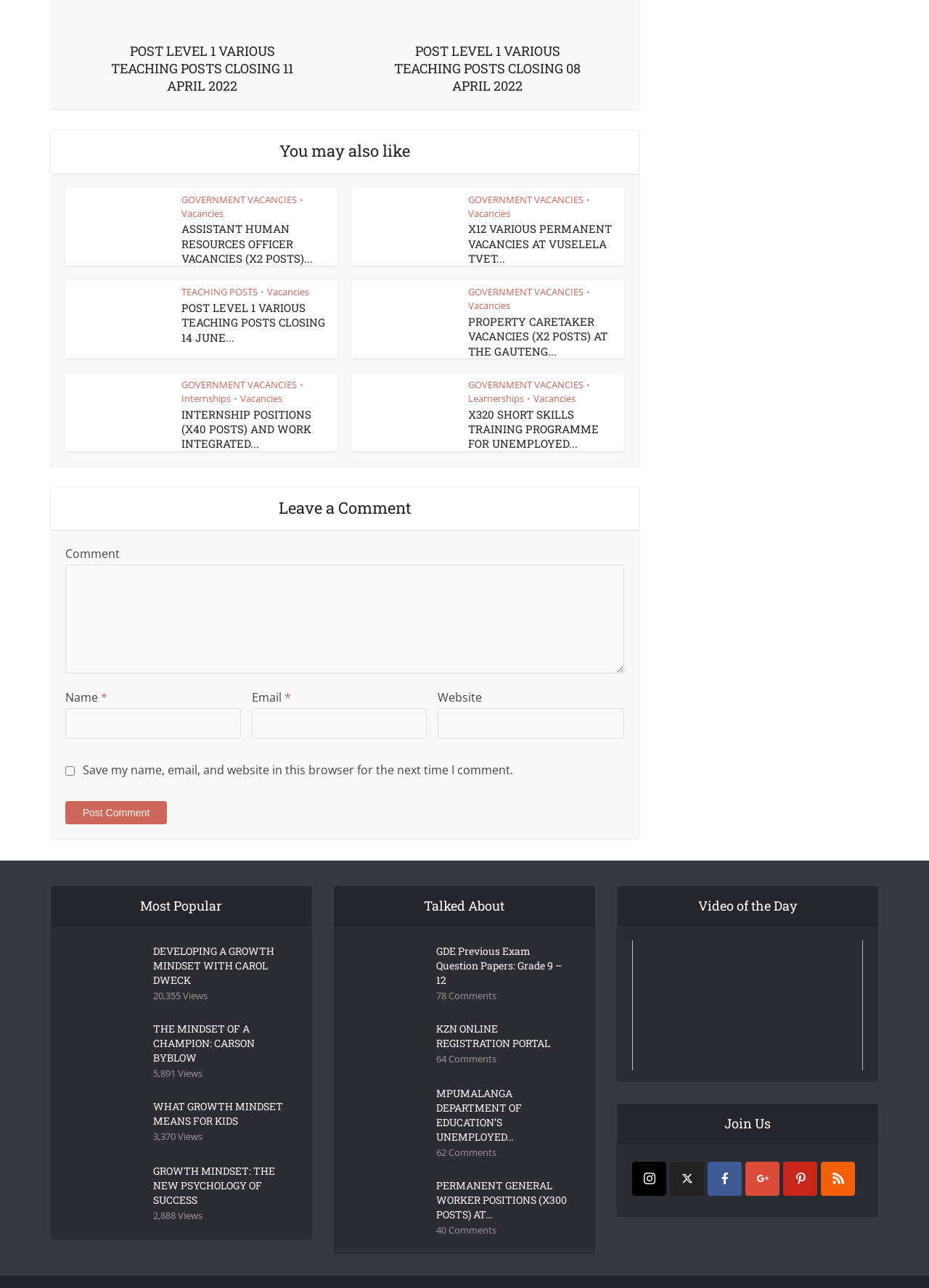Please provide a comprehensive answer to the question based on the screenshot: What type of posts are listed on this webpage?

Based on the webpage content, I can see that there are multiple articles listed with headings like 'ASSISTANT HUMAN RESOURCES OFFICER VACANCIES (X2 POSTS)...', 'X12 VARIOUS PERMANENT VACANCIES AT VUSELELA TVET COLLEGE...', etc. These headings suggest that the posts listed on this webpage are related to job vacancies.